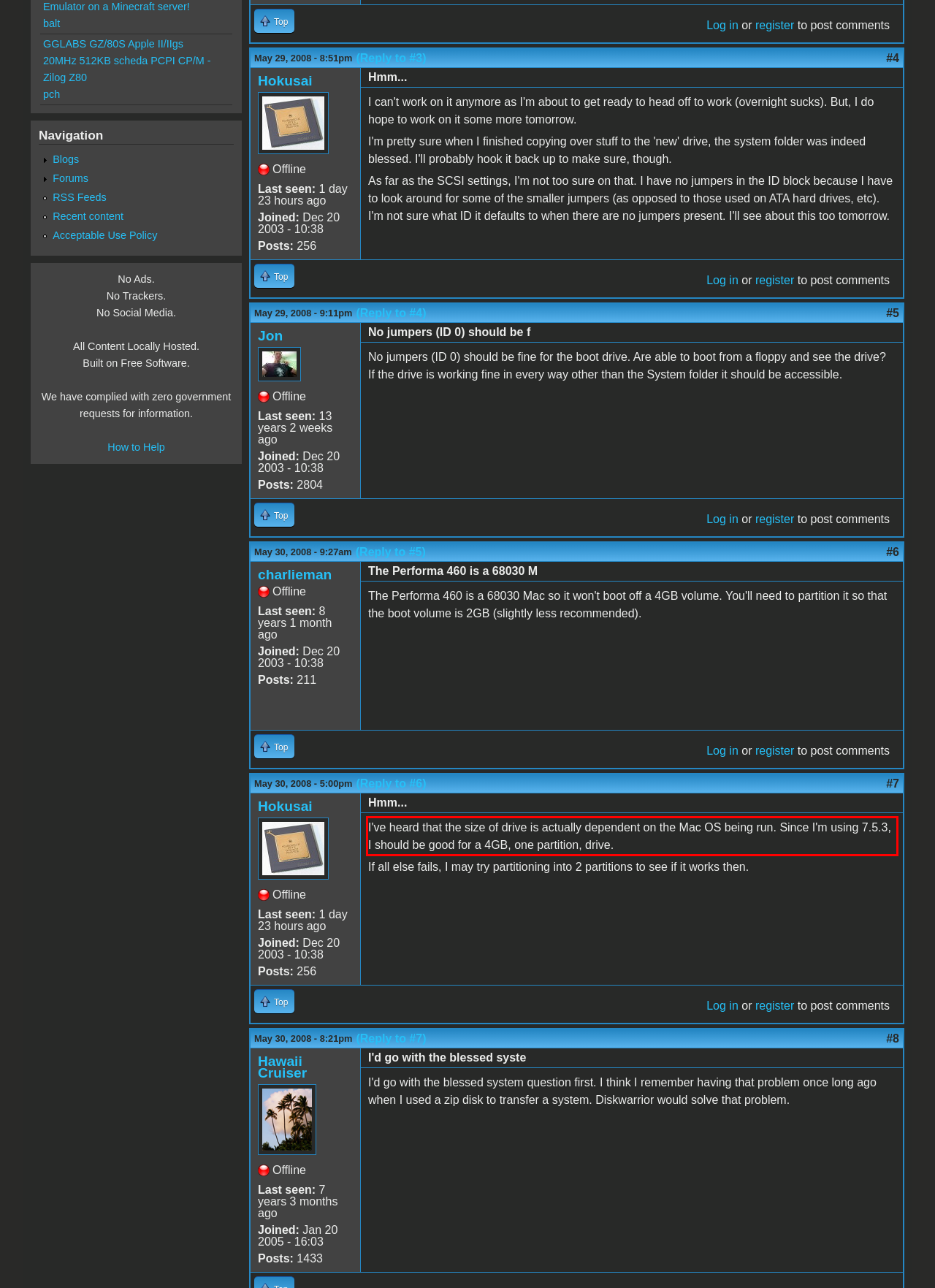You have a screenshot of a webpage with a red bounding box. Use OCR to generate the text contained within this red rectangle.

I've heard that the size of drive is actually dependent on the Mac OS being run. Since I'm using 7.5.3, I should be good for a 4GB, one partition, drive.